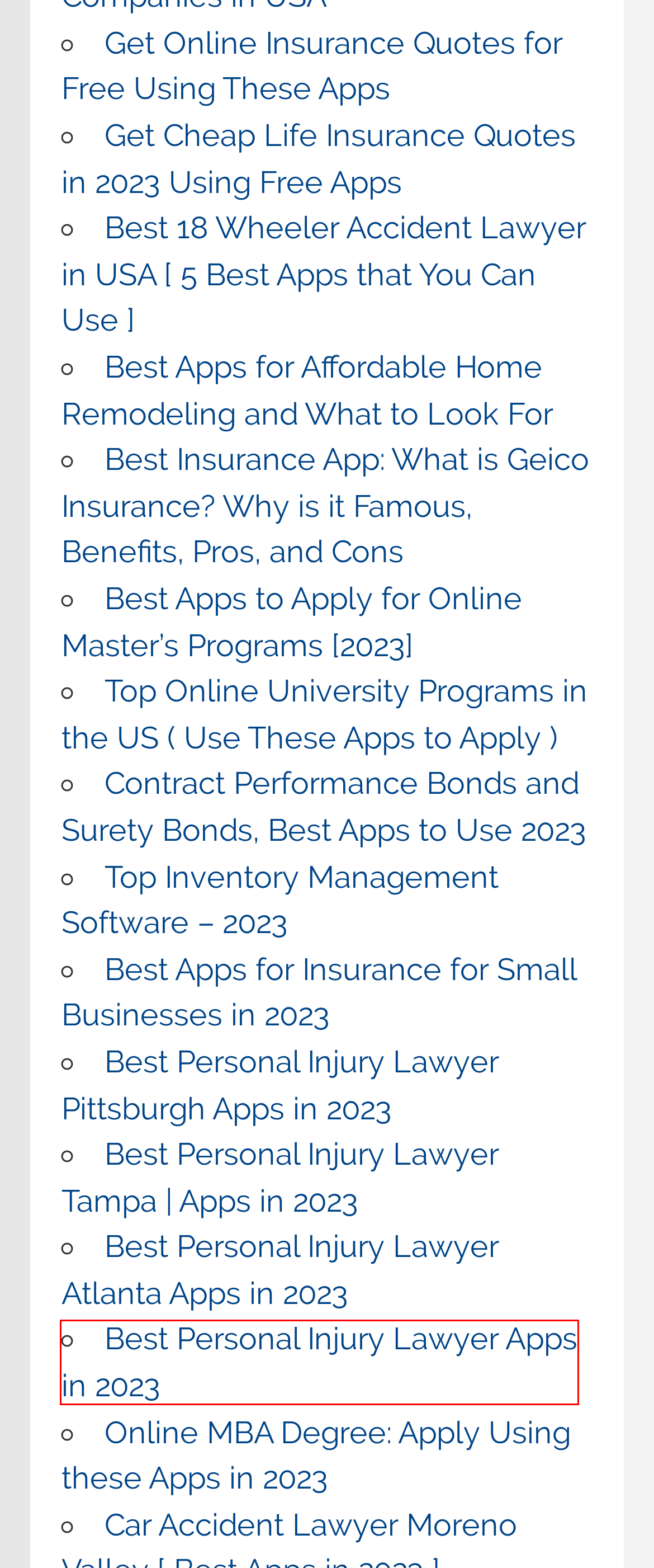You have a screenshot showing a webpage with a red bounding box around a UI element. Choose the webpage description that best matches the new page after clicking the highlighted element. Here are the options:
A. Best Personal Injury Lawyer Apps in 2023 | Pclicious
B. Best Apps for Affordable Home Remodeling and What to Look For | Pclicious
C. Best 18 Wheeler Accident Lawyer in USA [ 5 Best Apps that You Can Use ] | Pclicious
D. Best Apps for Insurance for Small Businesses in 2023 | Pclicious
E. Top Online University Programs in the US ( Use These Apps to Apply ) | Pclicious
F. Online MBA Degree: Apply Using these Apps in 2023 | Pclicious
G. Get Cheap Life Insurance Quotes in 2023 Using Free Apps | Pclicious
H. Best Insurance App: What is Geico Insurance? Why is it Famous, Benefits, Pros, and Cons | Pclicious

A